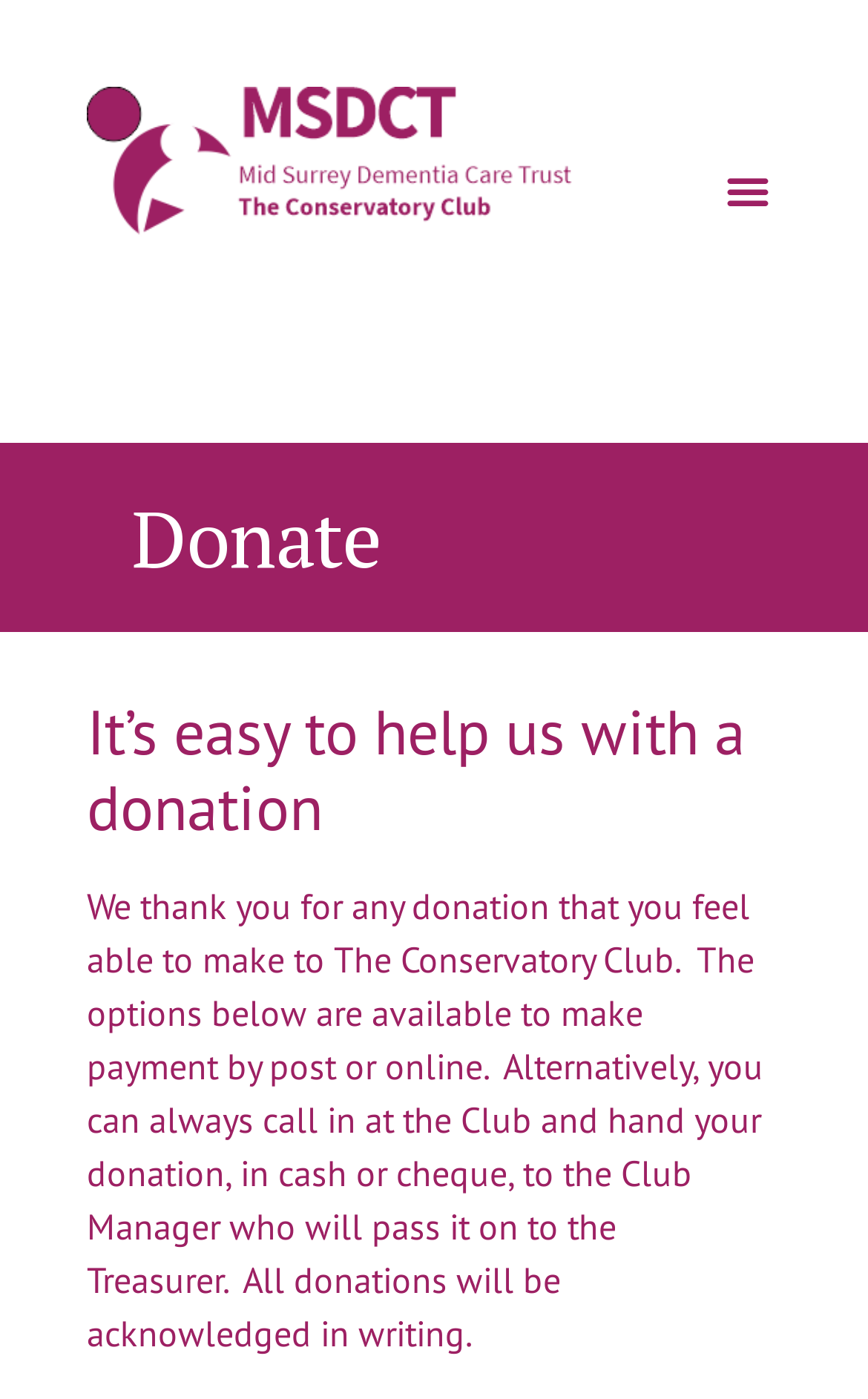Write a detailed summary of the webpage.

The webpage is focused on donating to the Mid Surrey Dementia Care Trust. At the top left, there is a link. To the right of it, a button labeled "Menu Toggle" is located. Below these elements, a header section spans the entire width of the page, containing a heading that reads "Donate". 

Further down, another heading with the same text "Donate" is positioned, followed by a third heading that says "It’s easy to help us with a donation". Below these headings, a block of text explains the donation process, including options for making payments by post, online, or in person at the Club. The text also mentions that all donations will be acknowledged in writing.